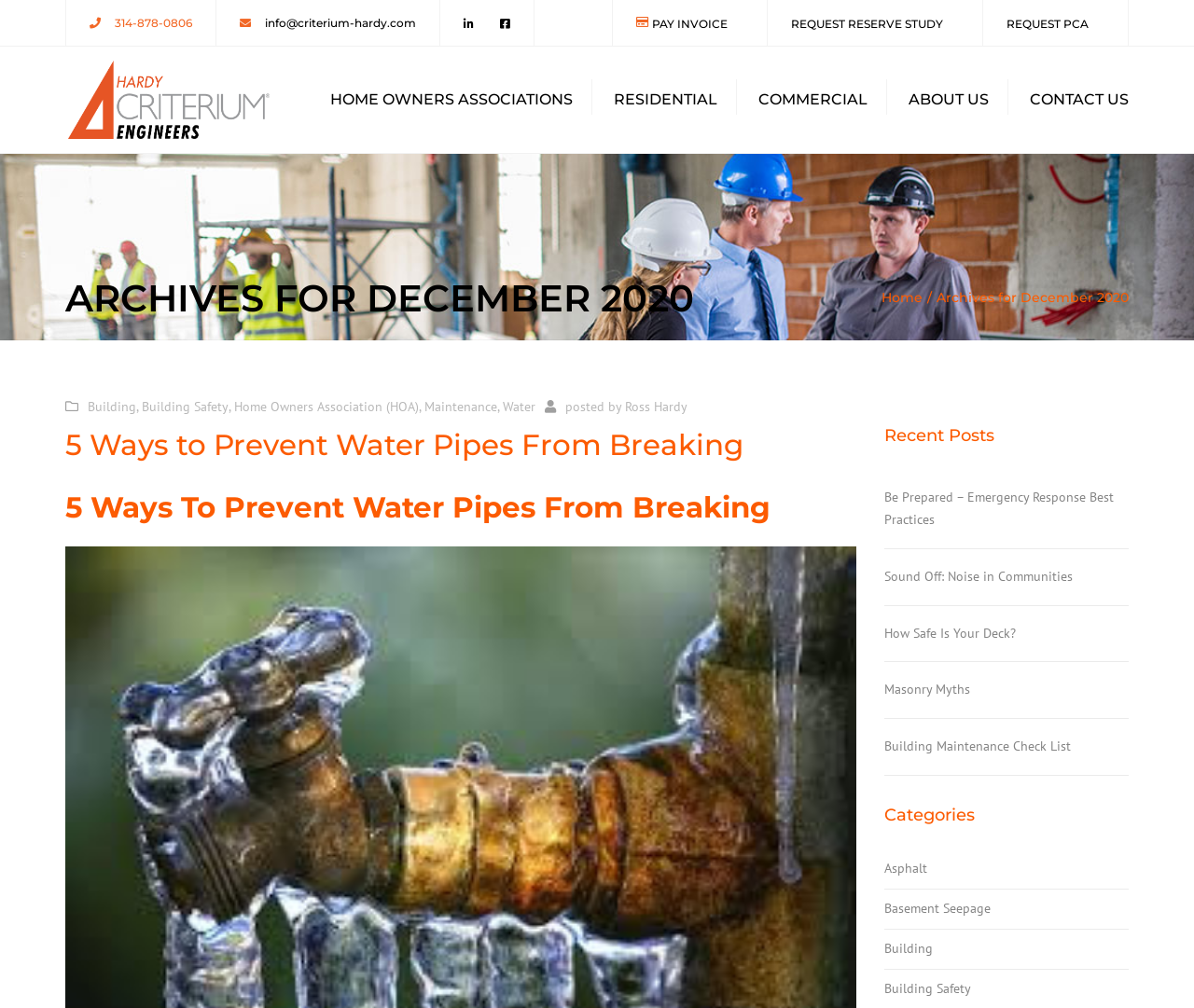Please identify the bounding box coordinates for the region that you need to click to follow this instruction: "contact us through 'info@criterium-hardy.com'".

[0.222, 0.016, 0.348, 0.029]